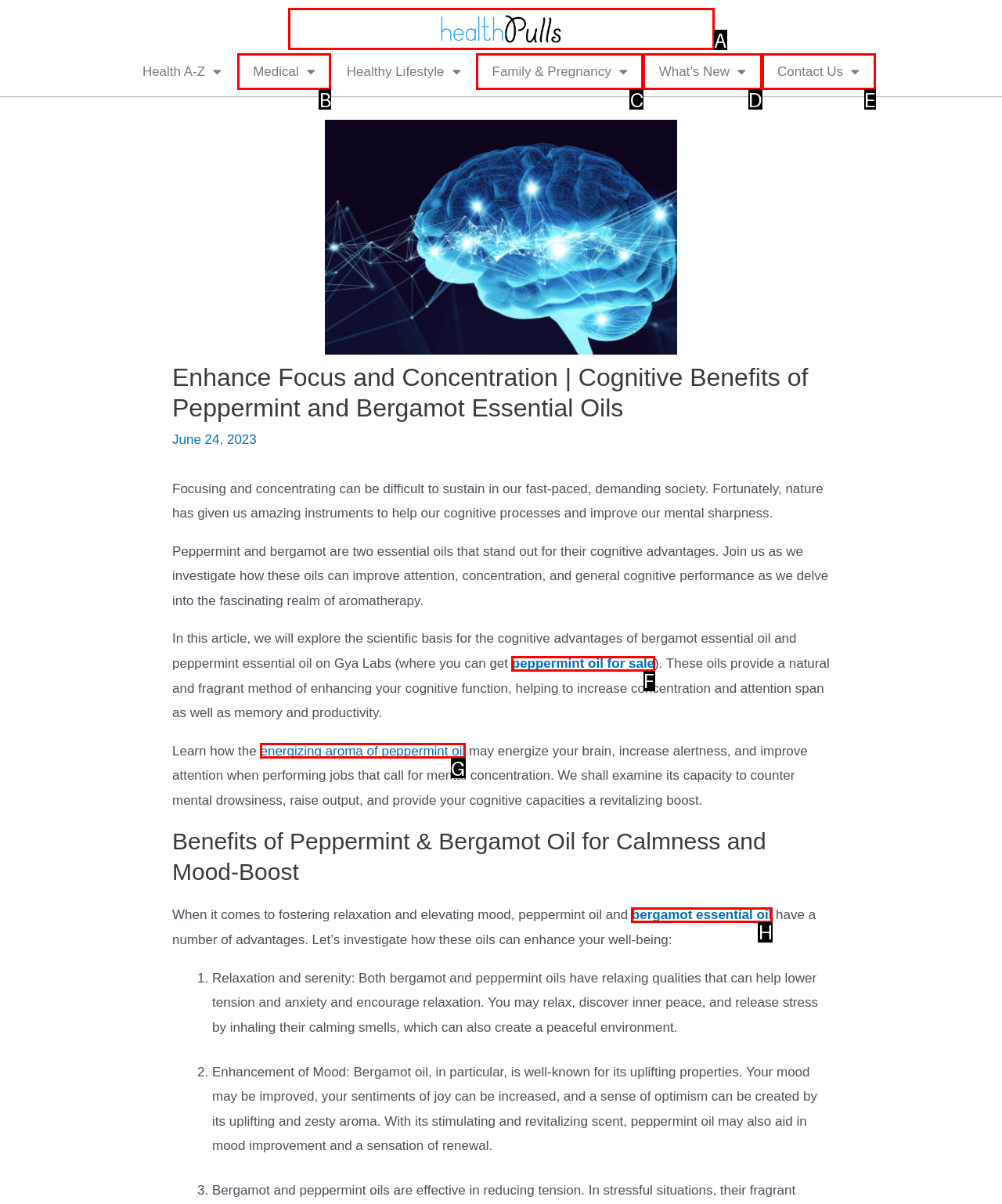Tell me the letter of the UI element to click in order to accomplish the following task: Click the link to learn about bergamot essential oil
Answer with the letter of the chosen option from the given choices directly.

H